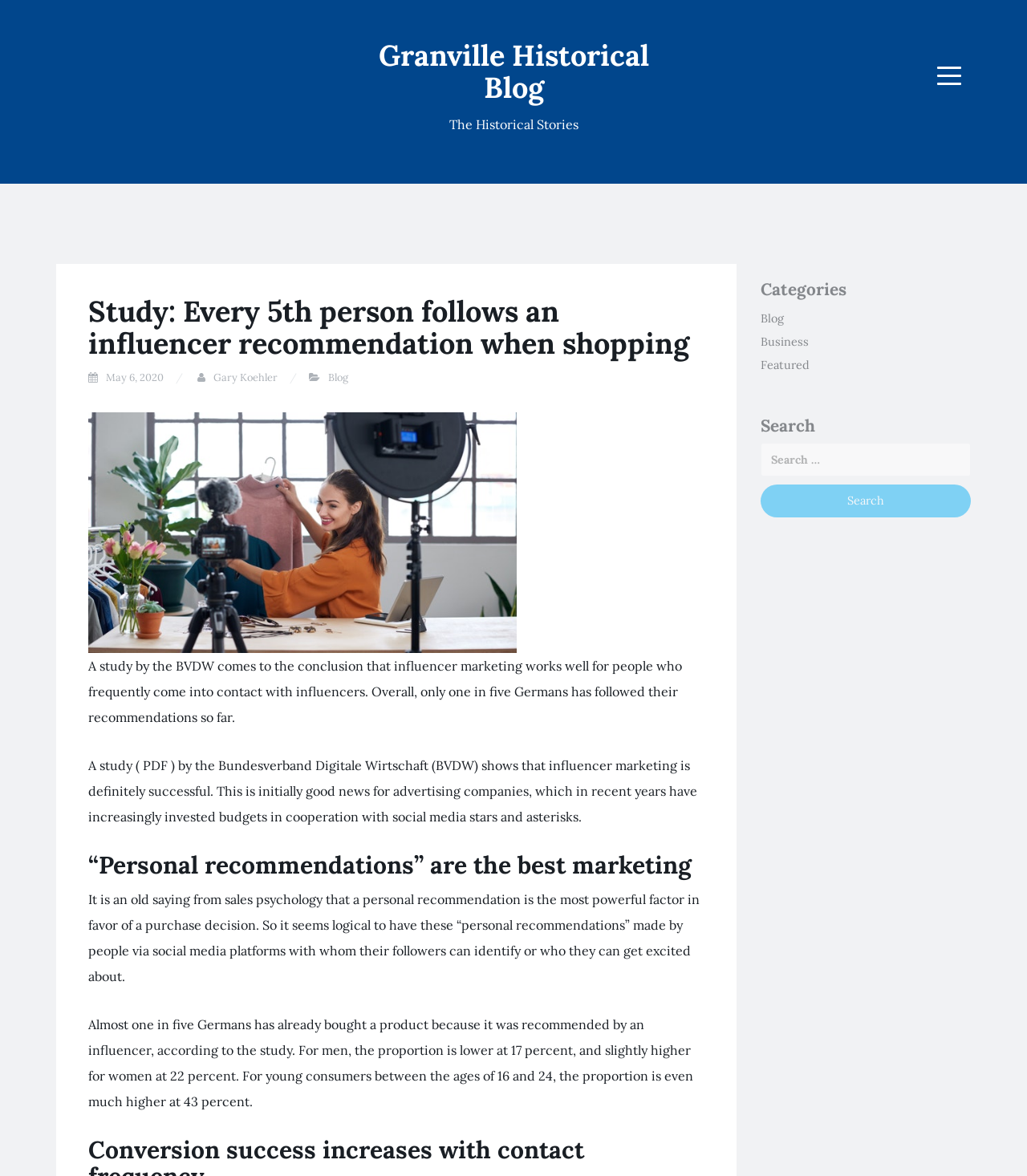Answer the following query with a single word or phrase:
What is the name of the blog?

Granville Historical Blog